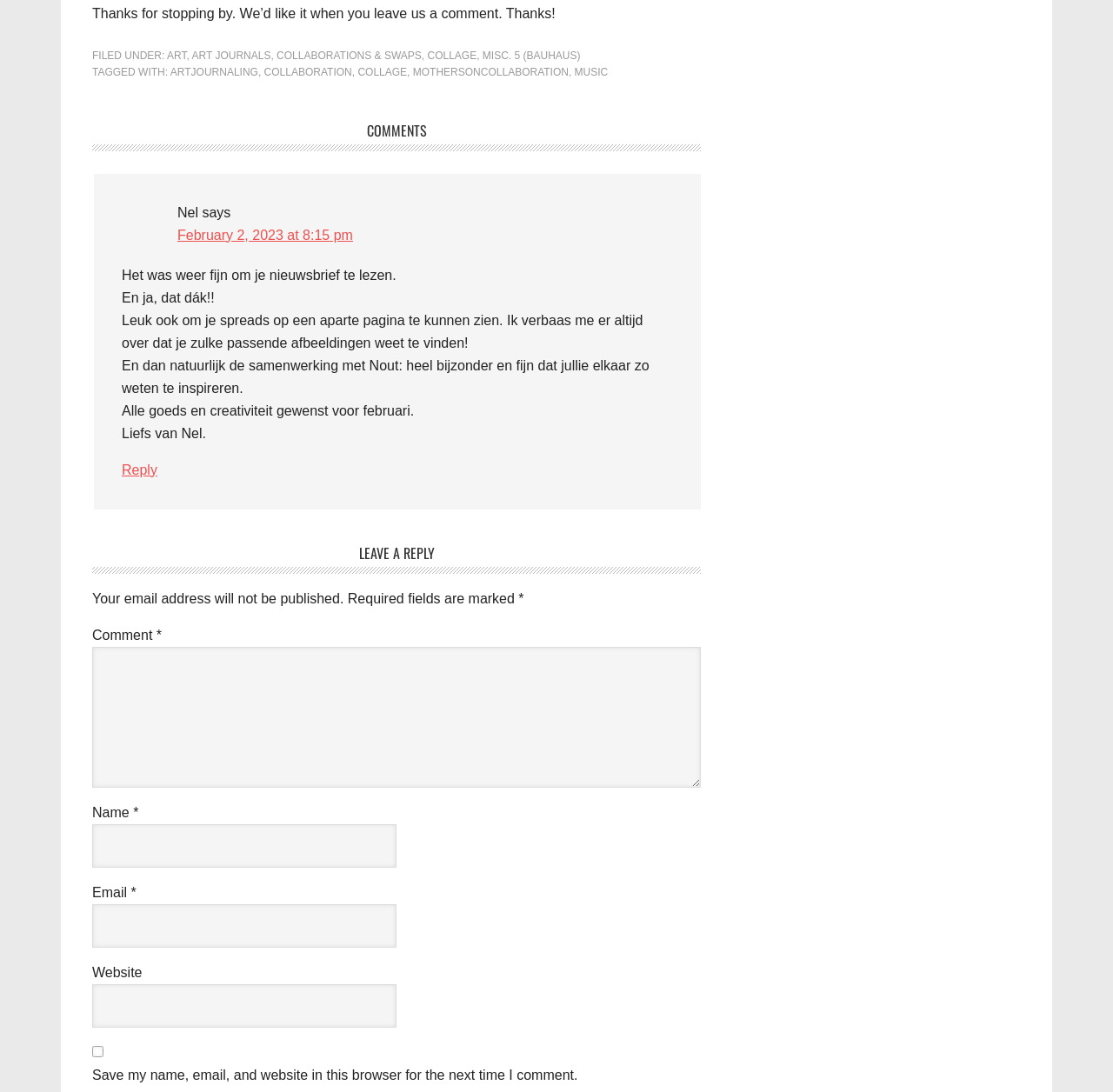Show the bounding box coordinates for the HTML element as described: "Collage".

[0.384, 0.045, 0.428, 0.056]